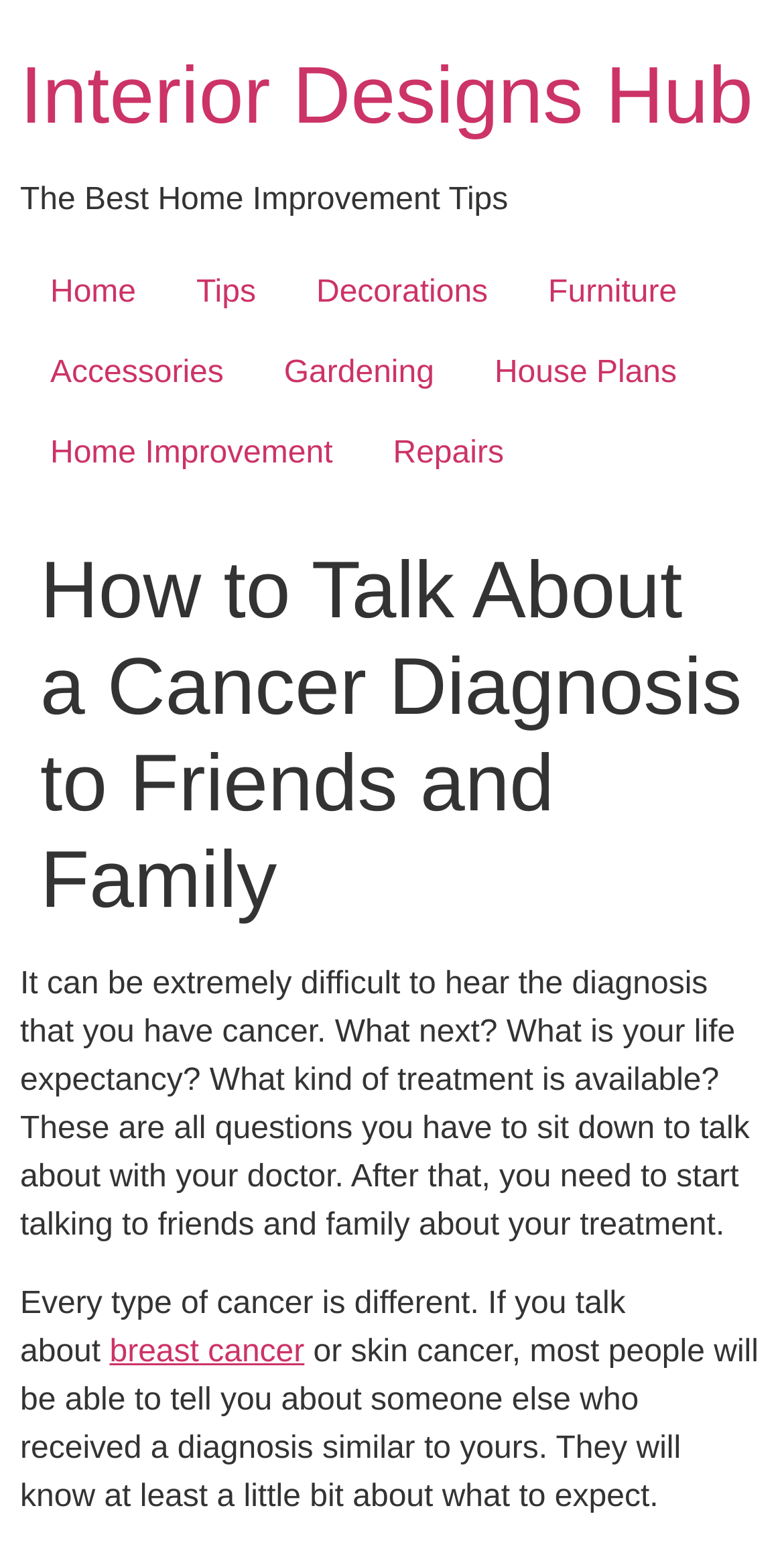Please identify the bounding box coordinates of the element's region that needs to be clicked to fulfill the following instruction: "Learn about Home Improvement". The bounding box coordinates should consist of four float numbers between 0 and 1, i.e., [left, top, right, bottom].

[0.026, 0.266, 0.463, 0.317]